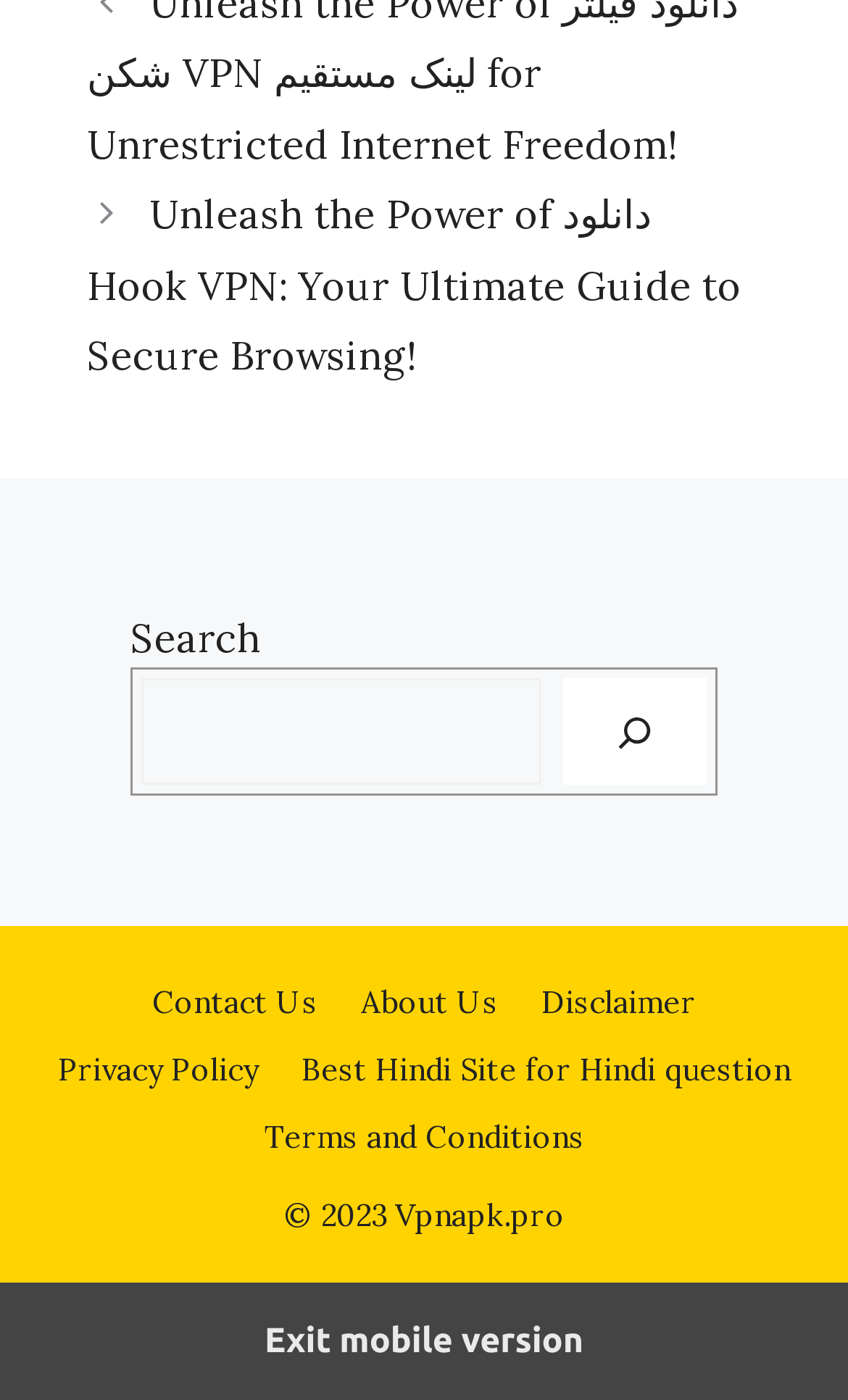Please find the bounding box coordinates of the element that needs to be clicked to perform the following instruction: "Read the disclaimer". The bounding box coordinates should be four float numbers between 0 and 1, represented as [left, top, right, bottom].

[0.638, 0.702, 0.821, 0.73]